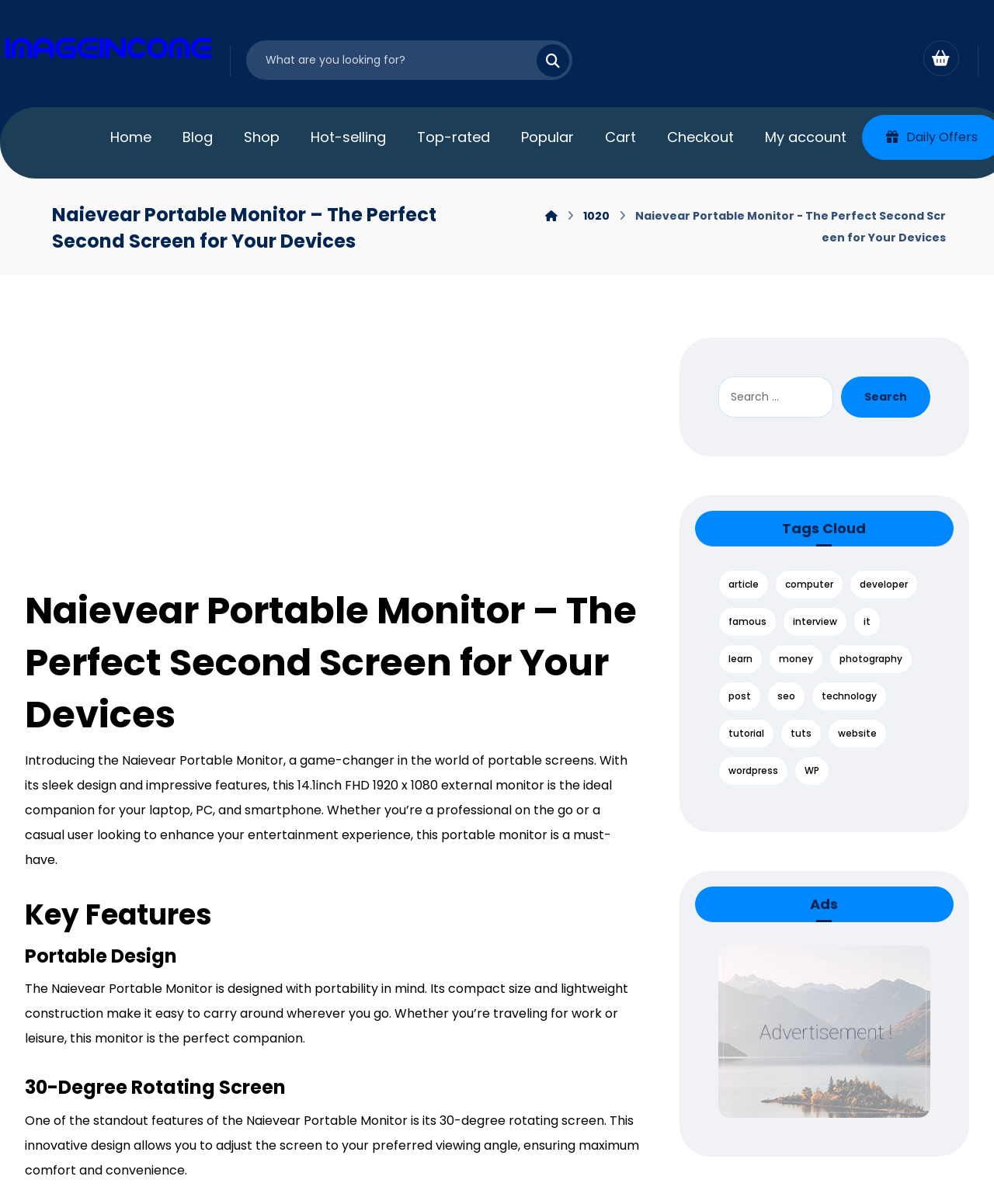Locate the bounding box coordinates of the area where you should click to accomplish the instruction: "View the cart".

[0.929, 0.04, 0.965, 0.055]